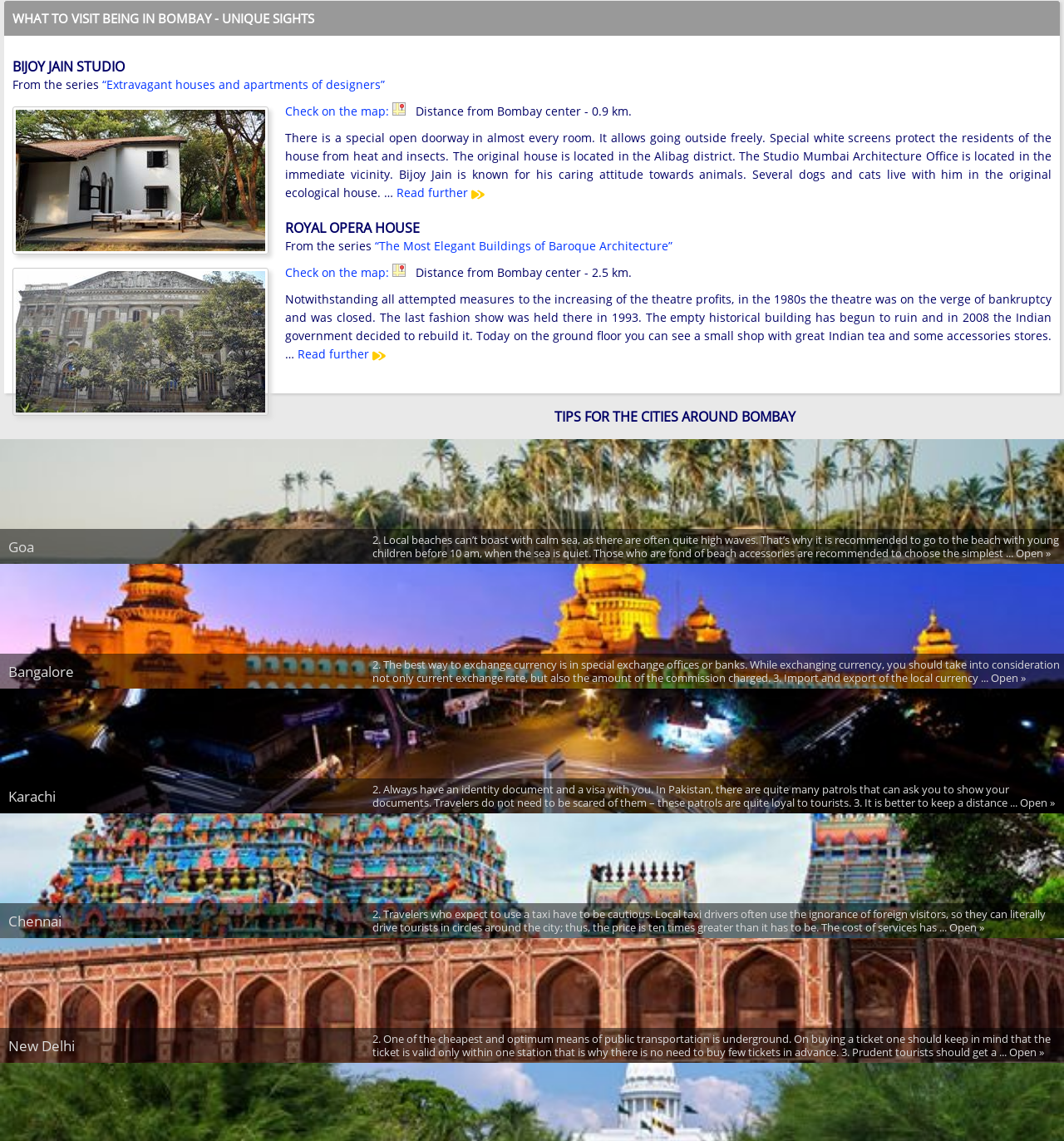Determine the bounding box coordinates of the region to click in order to accomplish the following instruction: "Check Royal Opera House on map". Provide the coordinates as four float numbers between 0 and 1, specifically [left, top, right, bottom].

[0.268, 0.232, 0.381, 0.246]